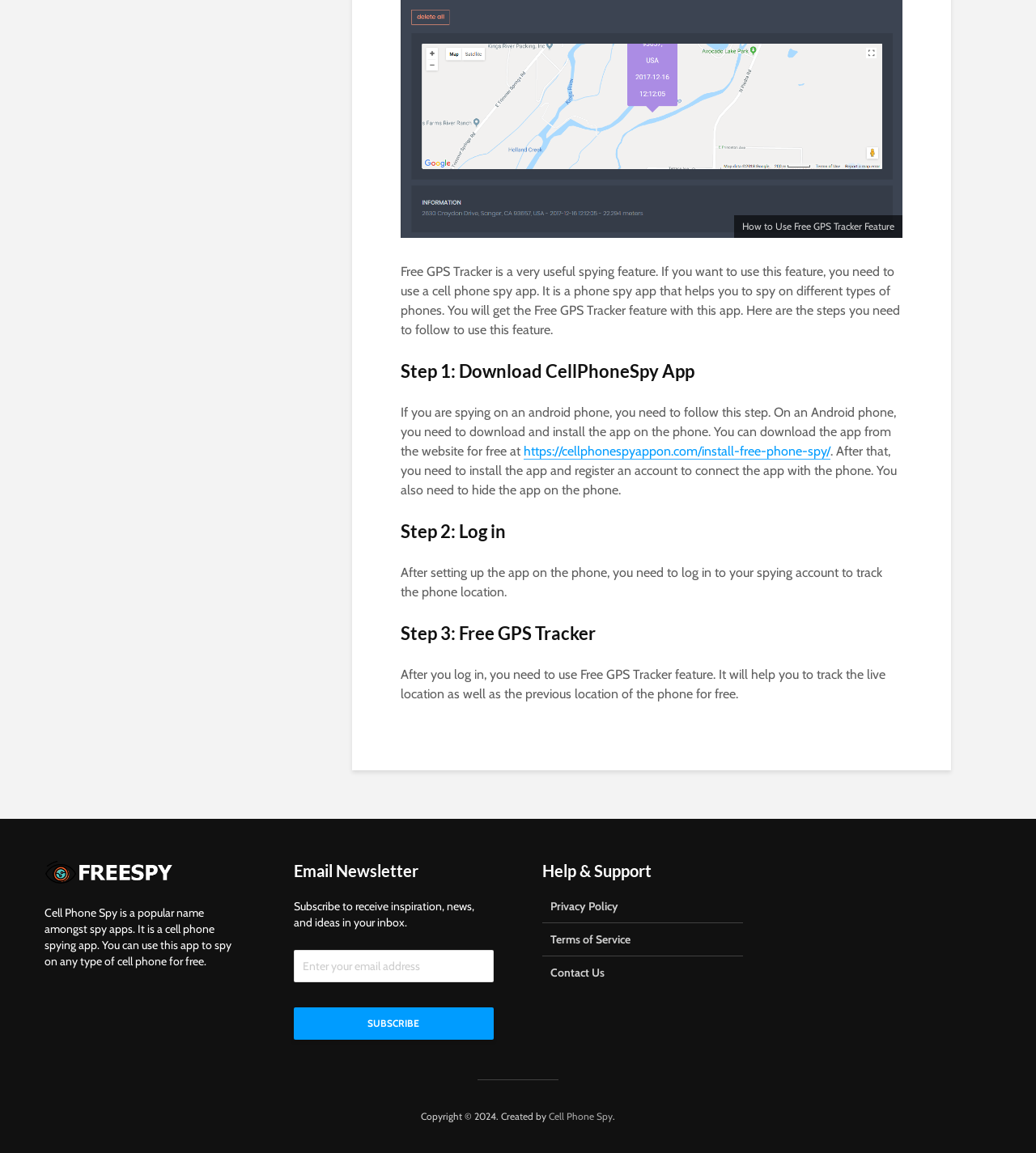What is the purpose of the Free GPS Tracker feature?
Refer to the image and provide a one-word or short phrase answer.

Track phone location